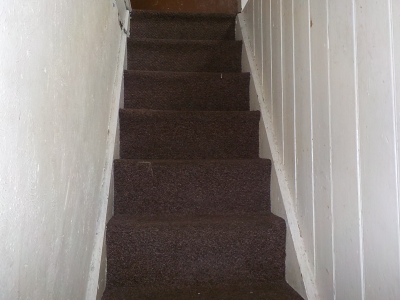What is at the top of the staircase?
Please give a detailed and thorough answer to the question, covering all relevant points.

As I look at the image, I see that the staircase ascends towards a specific point at the top. Upon closer inspection, I notice that there is a seemingly closed door at the top, indicating a transition to another room or space.